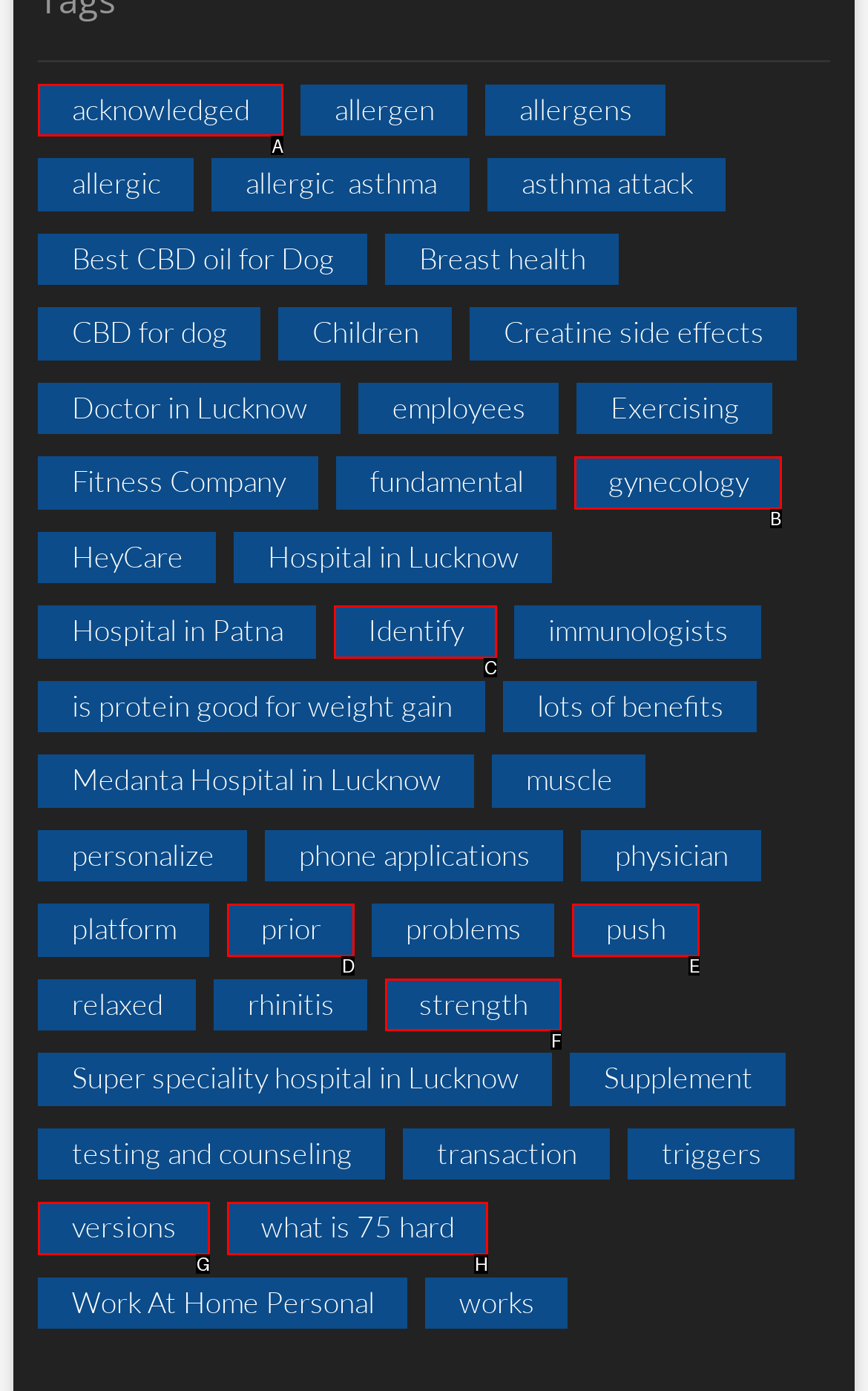To complete the task: Learn about 'gynecology', select the appropriate UI element to click. Respond with the letter of the correct option from the given choices.

B